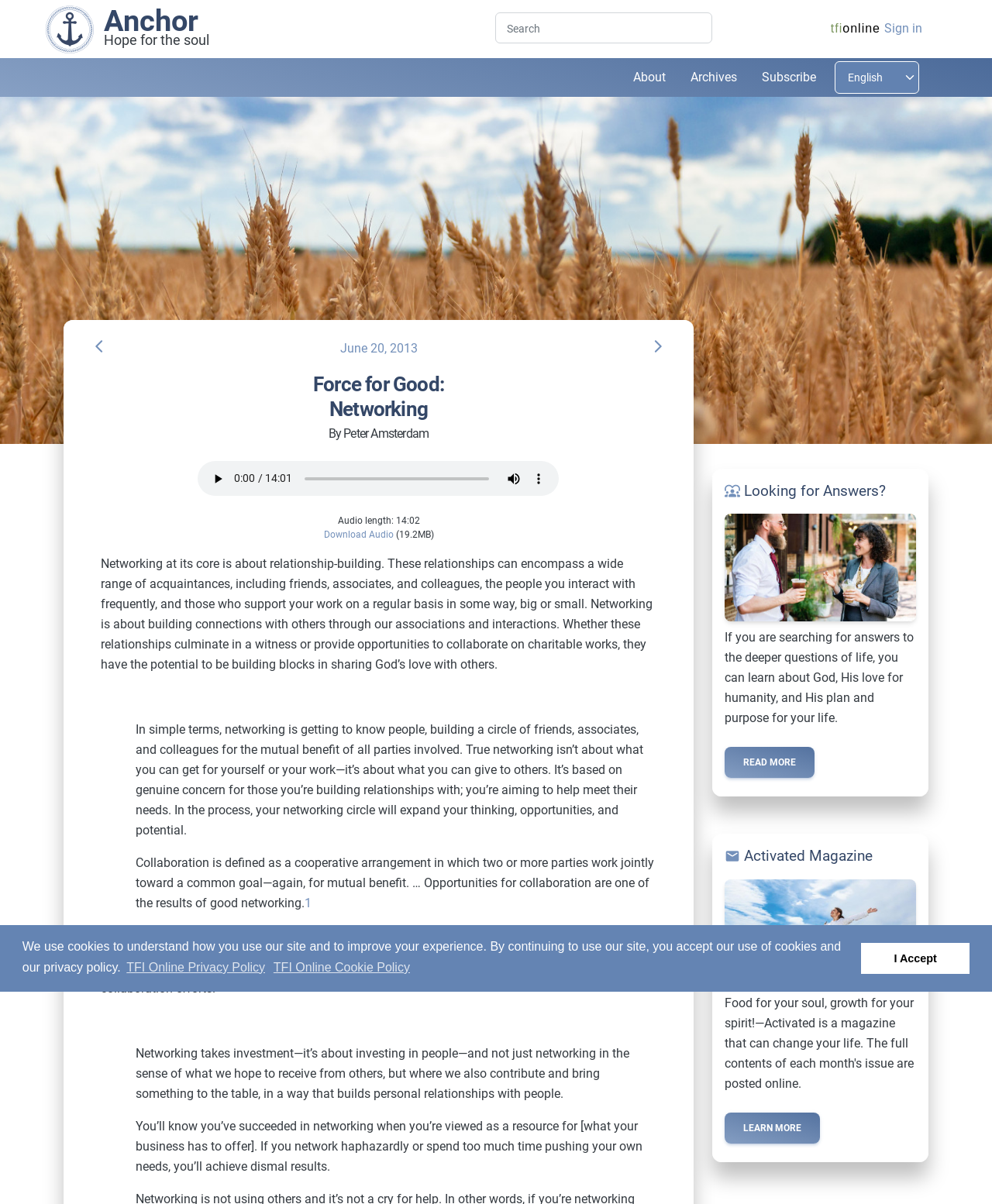Find the bounding box coordinates of the element's region that should be clicked in order to follow the given instruction: "Select language". The coordinates should consist of four float numbers between 0 and 1, i.e., [left, top, right, bottom].

[0.842, 0.051, 0.927, 0.078]